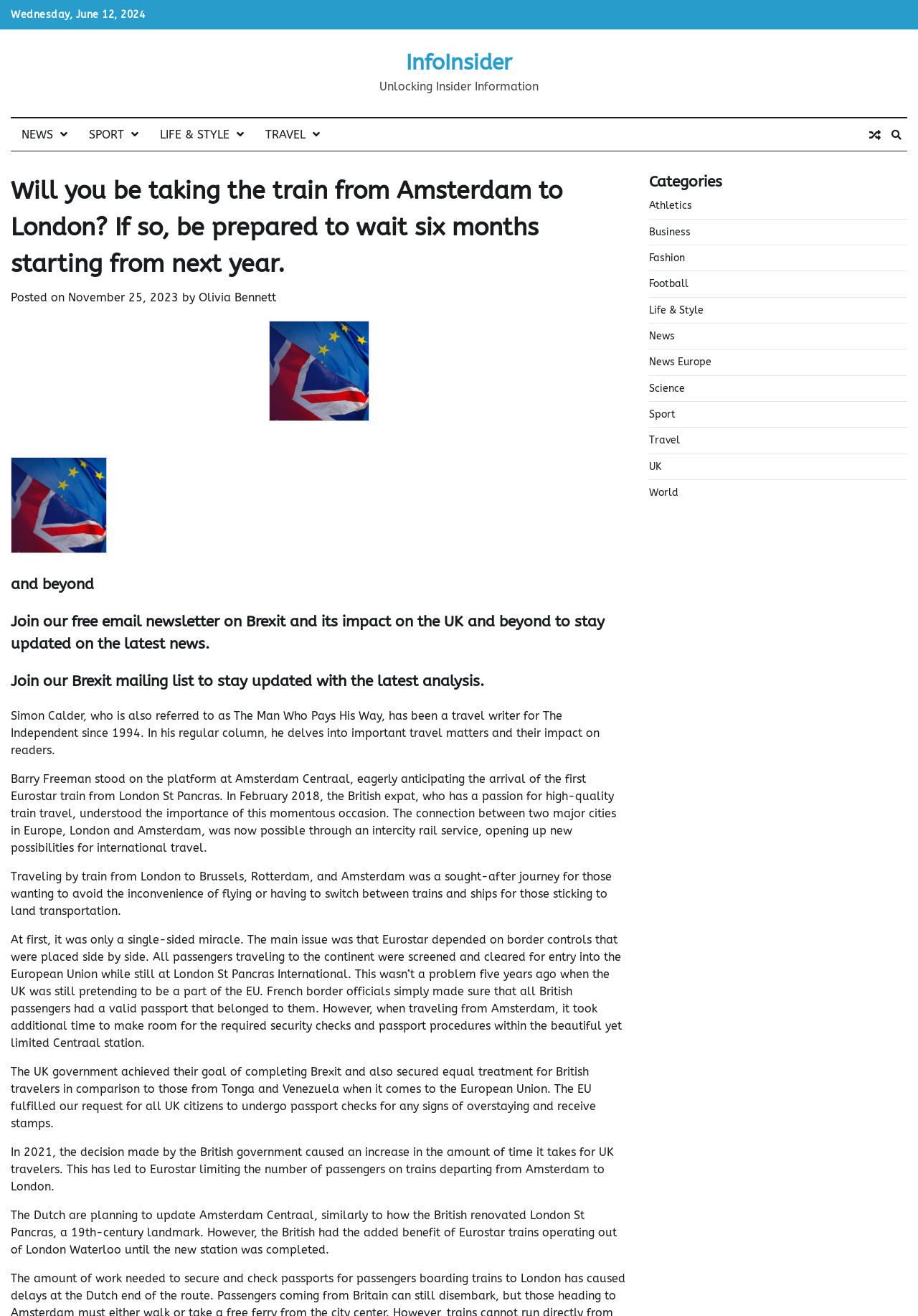Provide a brief response to the question below using a single word or phrase: 
What is the date of the article?

November 25, 2023